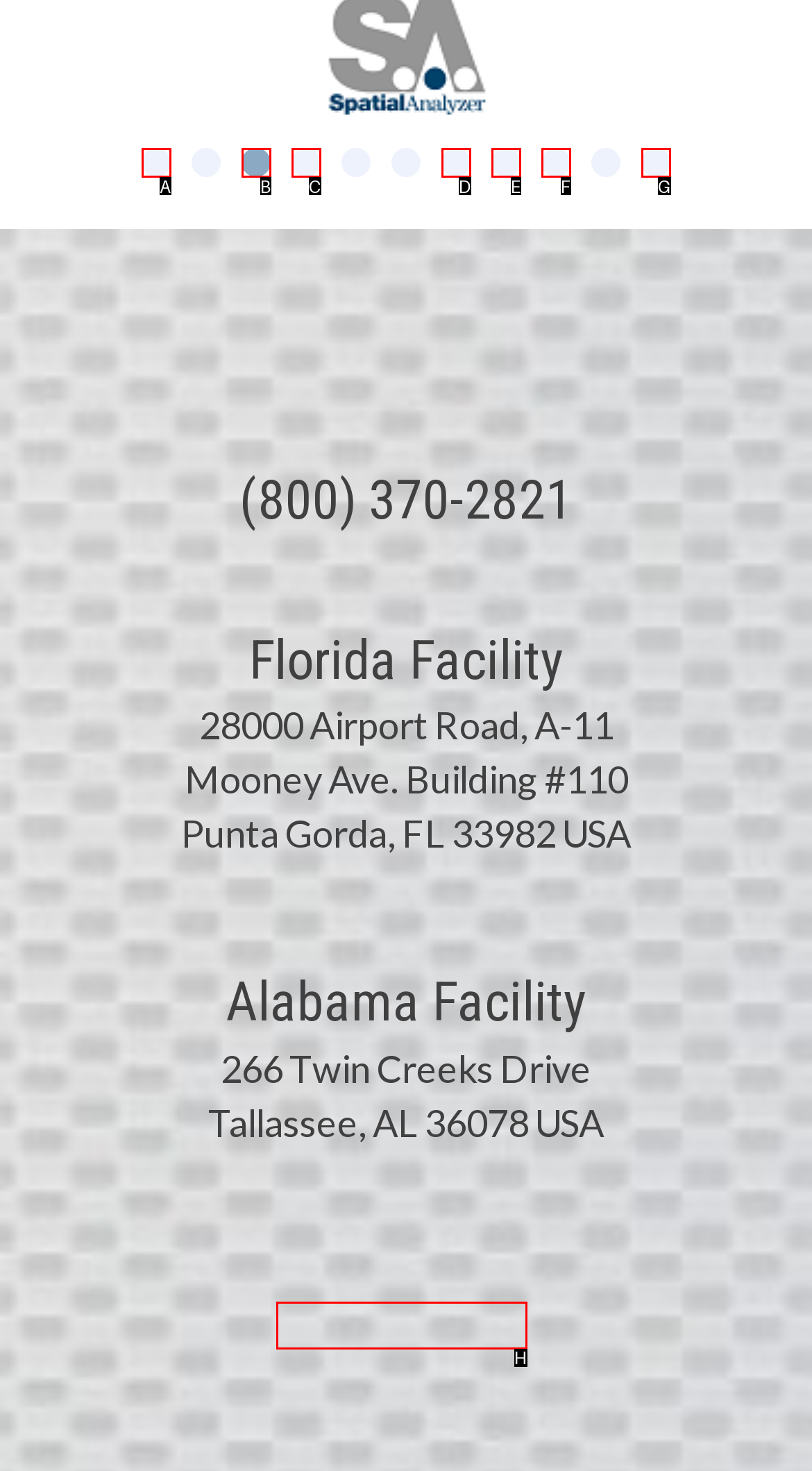Please indicate which HTML element to click in order to fulfill the following task: visit LinkedIn Respond with the letter of the chosen option.

H